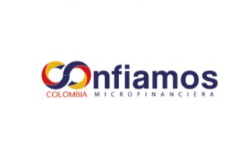Give a concise answer using only one word or phrase for this question:
What does the circular elements in the logo symbolize?

connectivity and trust